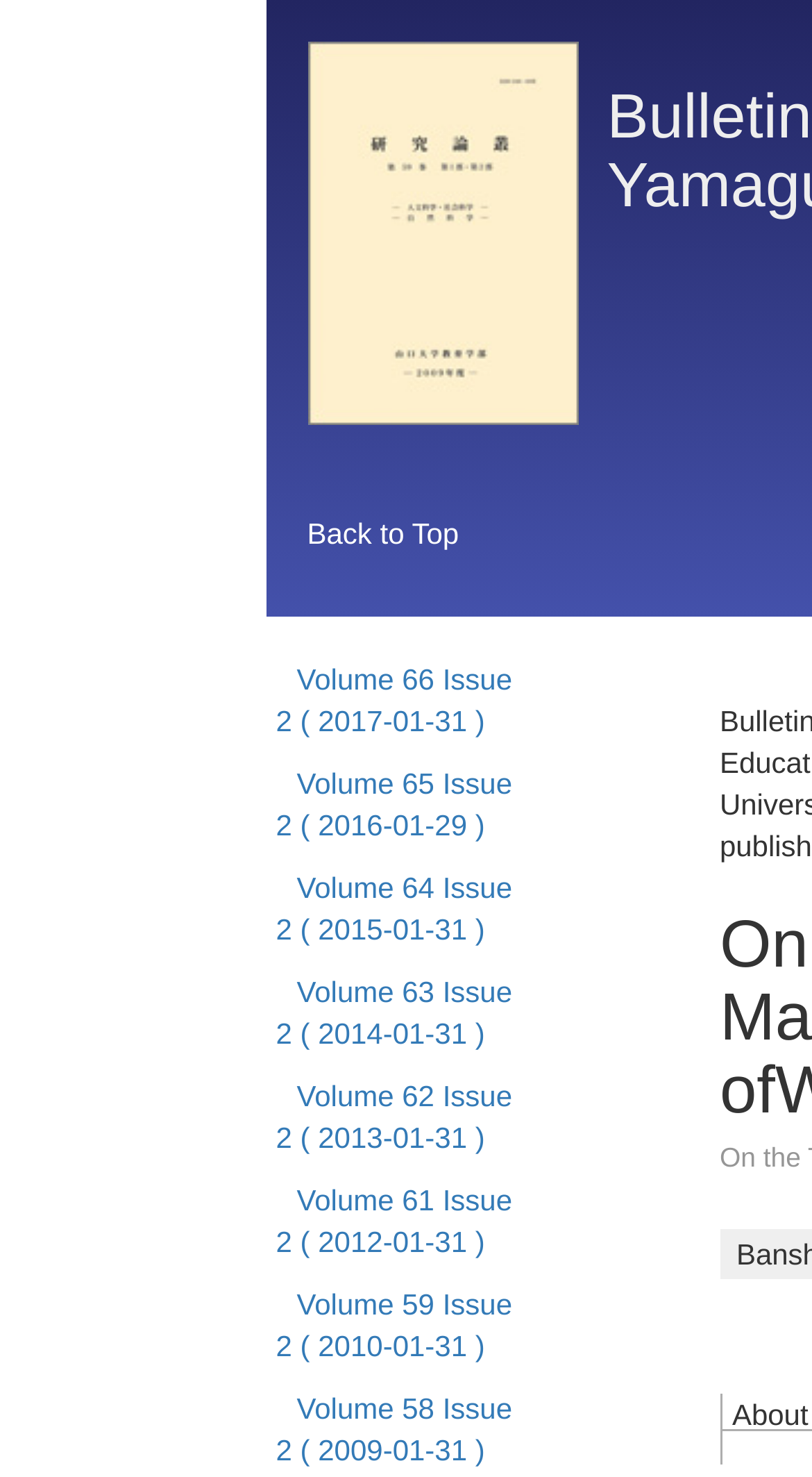What is the purpose of this webpage?
Based on the image, give a concise answer in the form of a single word or short phrase.

Repository